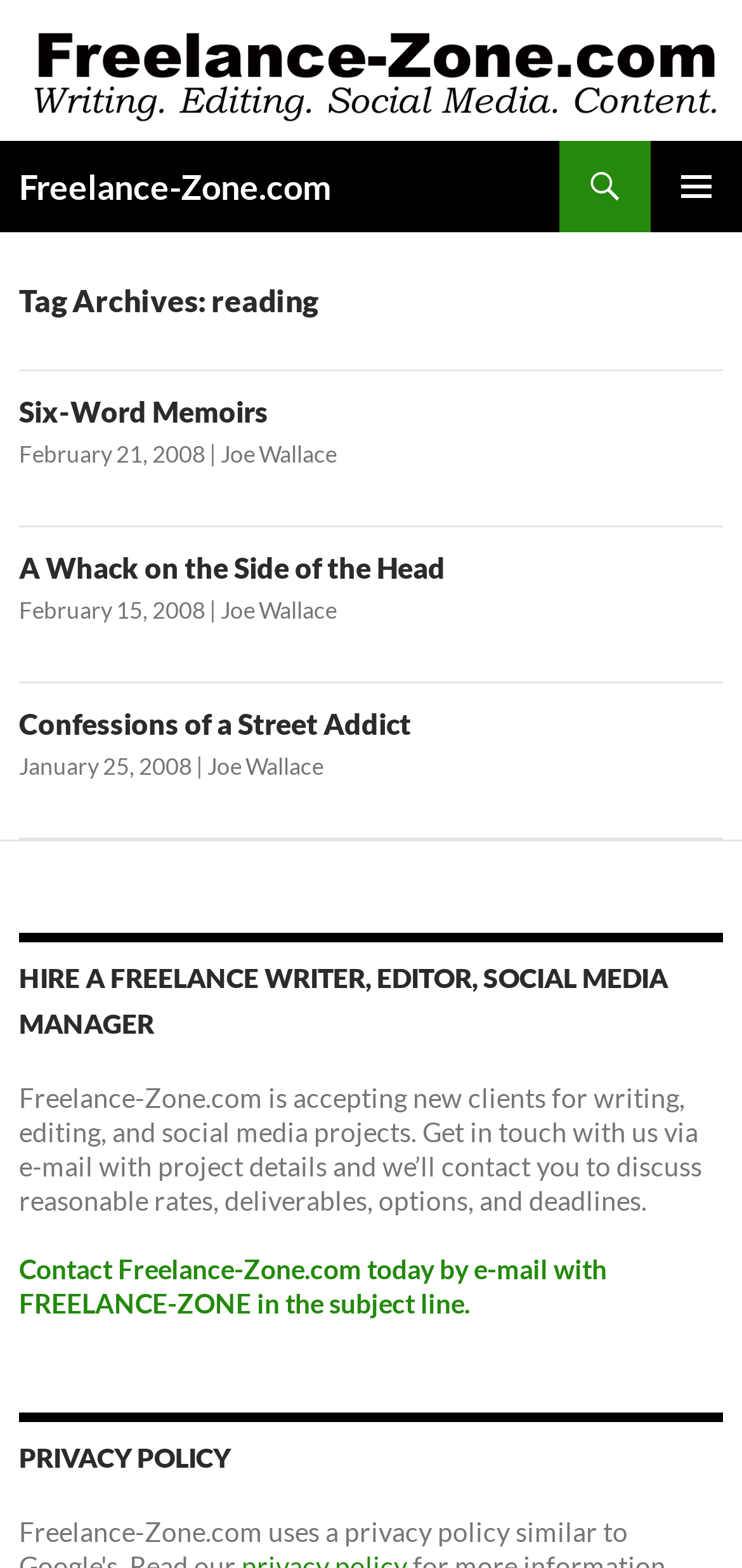Can you show the bounding box coordinates of the region to click on to complete the task described in the instruction: "read Six-Word Memoirs article"?

[0.026, 0.252, 0.362, 0.274]